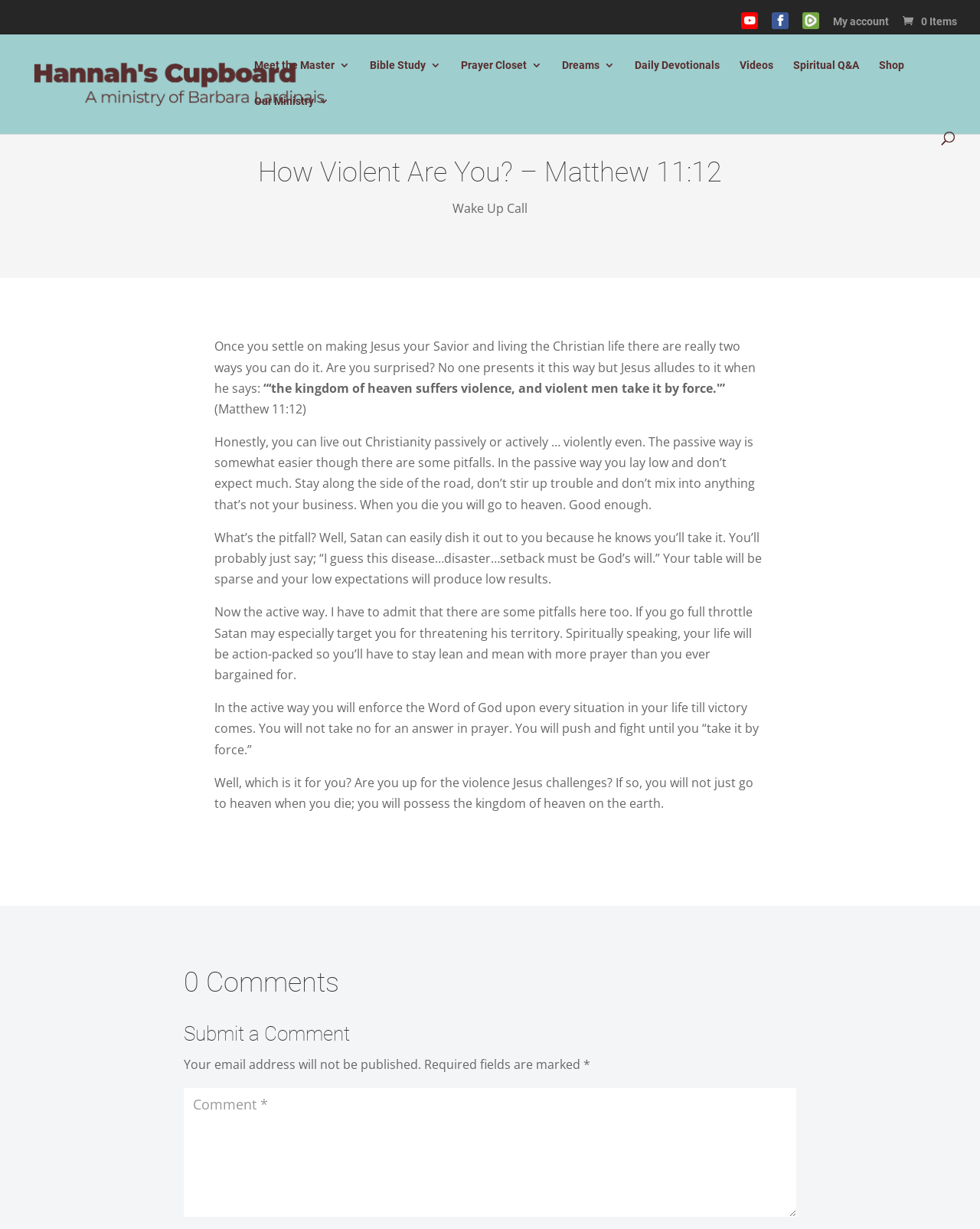Please identify the bounding box coordinates for the region that you need to click to follow this instruction: "Click the 'Hannah's Cupboard' link".

[0.027, 0.062, 0.355, 0.074]